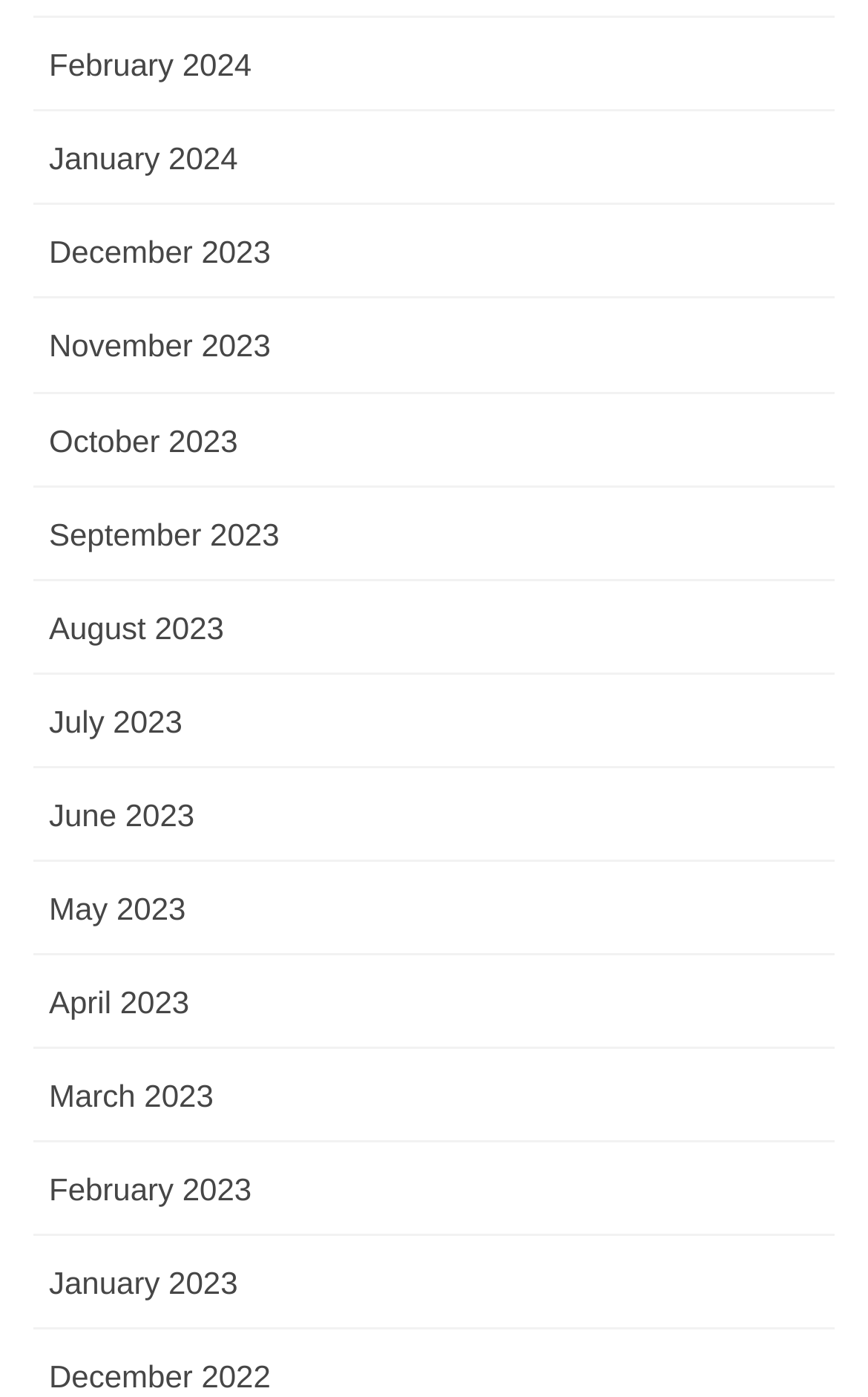Find the bounding box coordinates of the element I should click to carry out the following instruction: "View February 2024".

[0.038, 0.013, 0.962, 0.08]